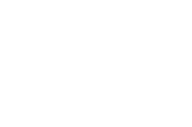What is the purpose of the age verification symbol?
Answer the question with a single word or phrase by looking at the picture.

To comply with legal age restrictions